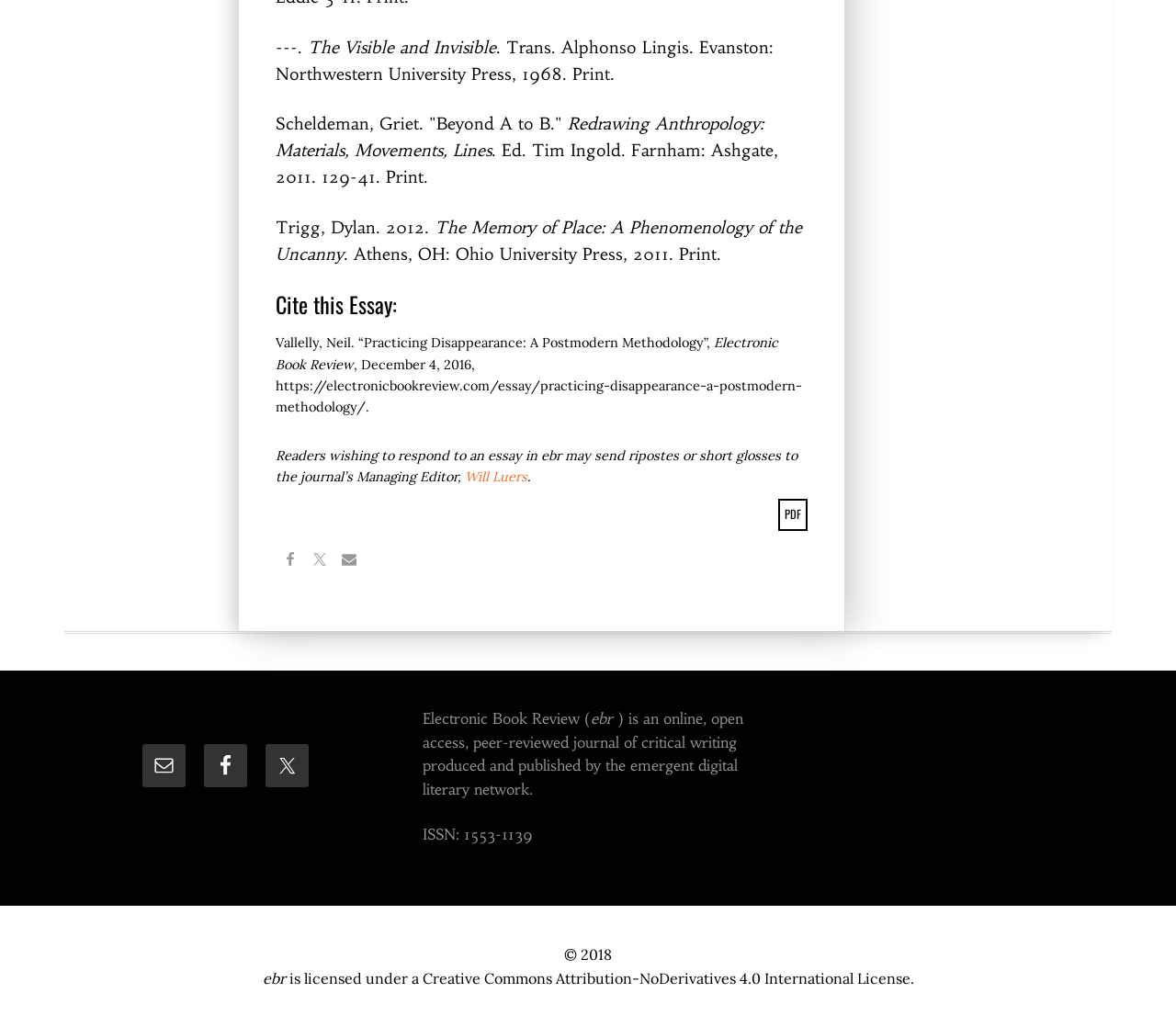Please locate the bounding box coordinates of the element's region that needs to be clicked to follow the instruction: "Click on 'Email'". The bounding box coordinates should be provided as four float numbers between 0 and 1, i.e., [left, top, right, bottom].

[0.121, 0.725, 0.157, 0.767]